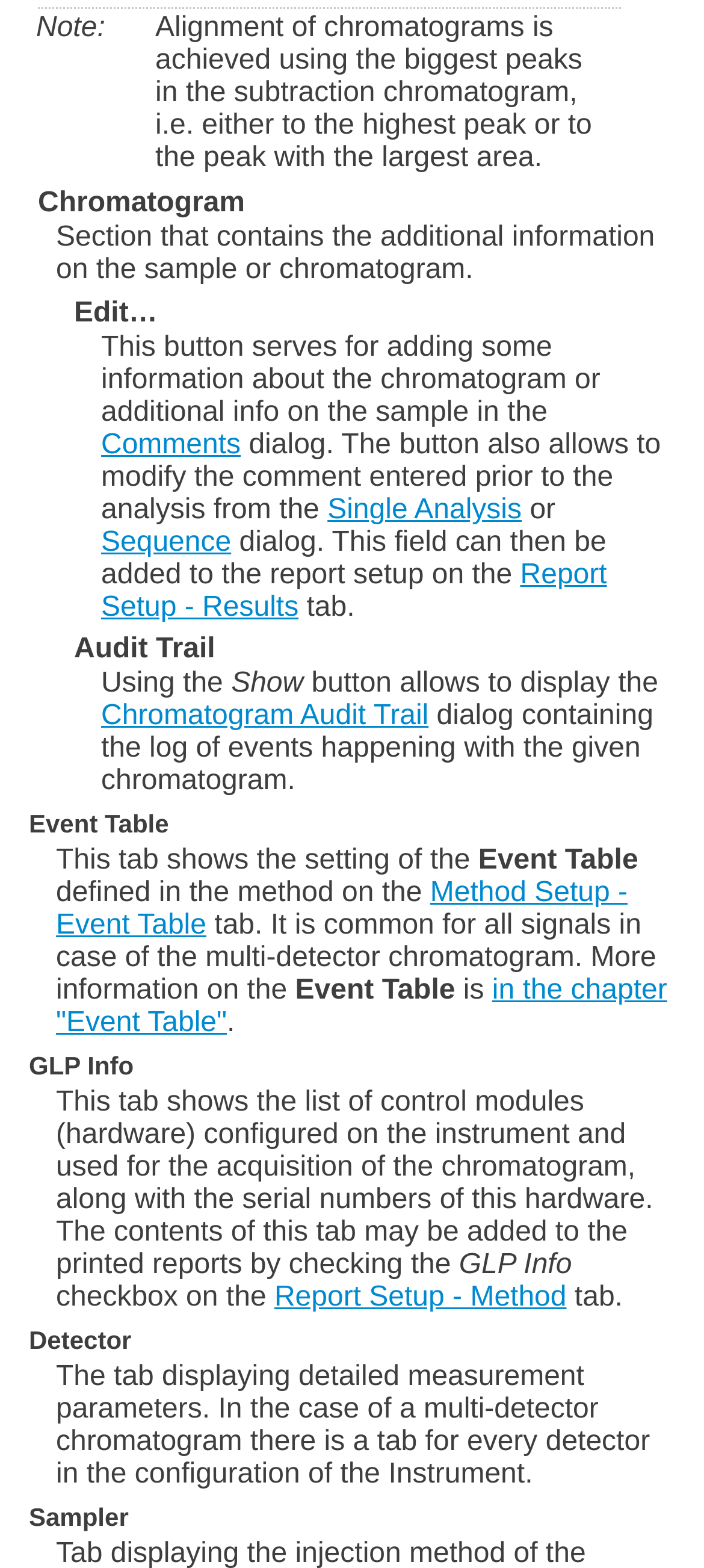Please determine the bounding box coordinates of the element's region to click in order to carry out the following instruction: "Read LEGAL ARTICLES". The coordinates should be four float numbers between 0 and 1, i.e., [left, top, right, bottom].

None